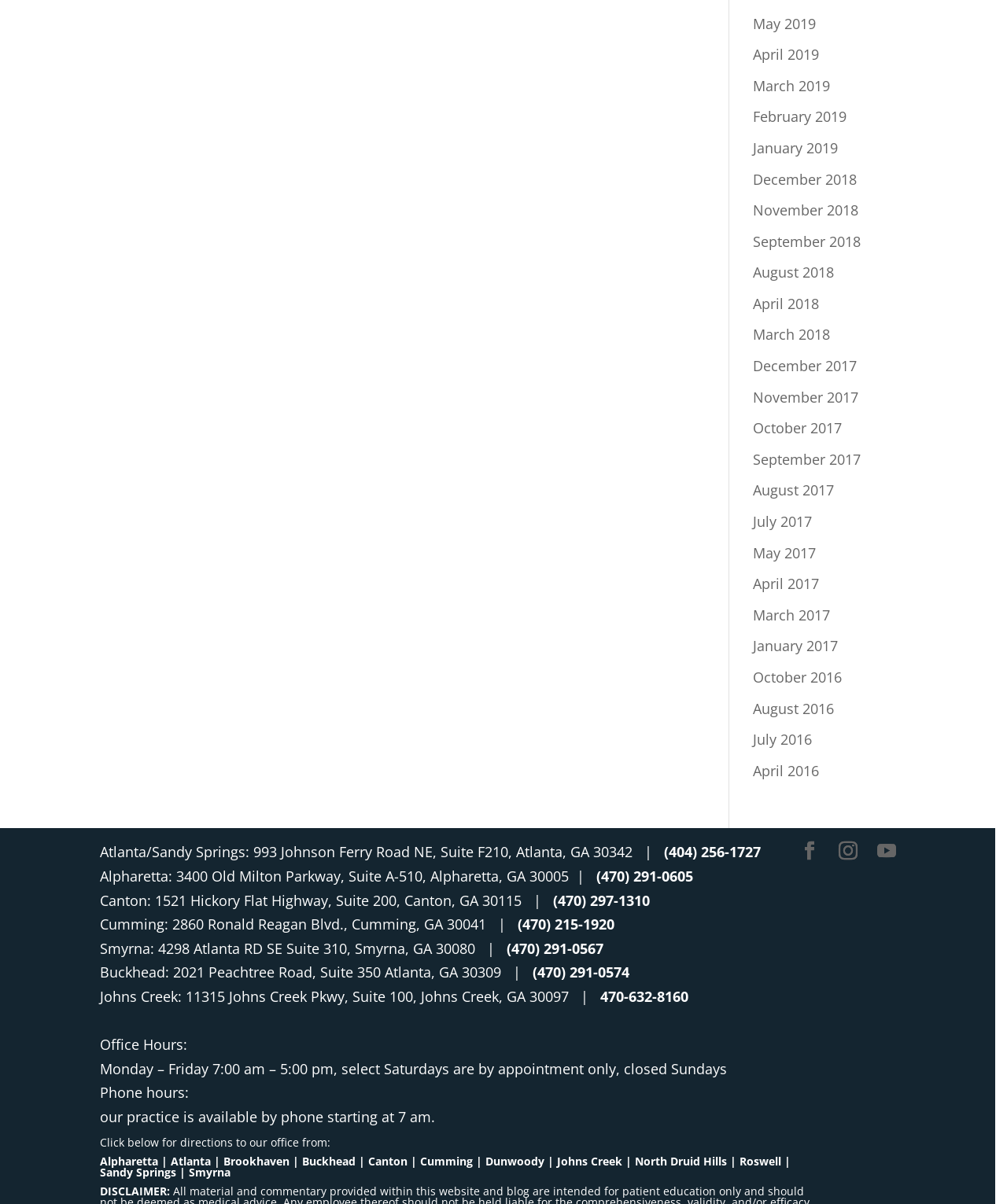Please analyze the image and provide a thorough answer to the question:
What is the phone number for the Canton location?

I found the phone number for the Canton location by looking at the section that lists the addresses and phone numbers for each location. The phone number for Canton is listed as '(470) 297-1310'.